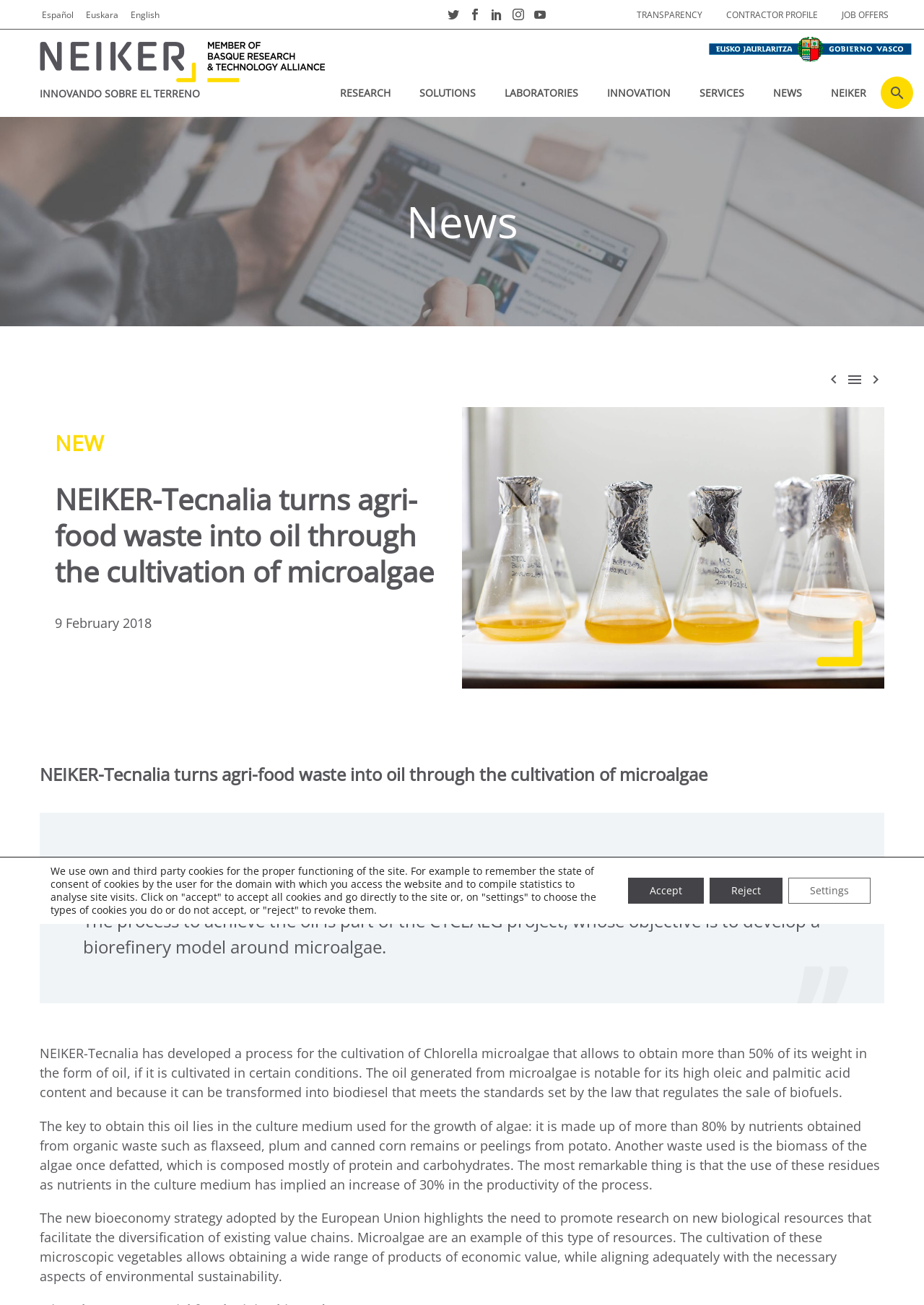Use the information in the screenshot to answer the question comprehensively: What is the language of the webpage?

The webpage provides links to switch between different languages, including Español, Euskara, and English, indicating that the webpage is available in multiple languages.